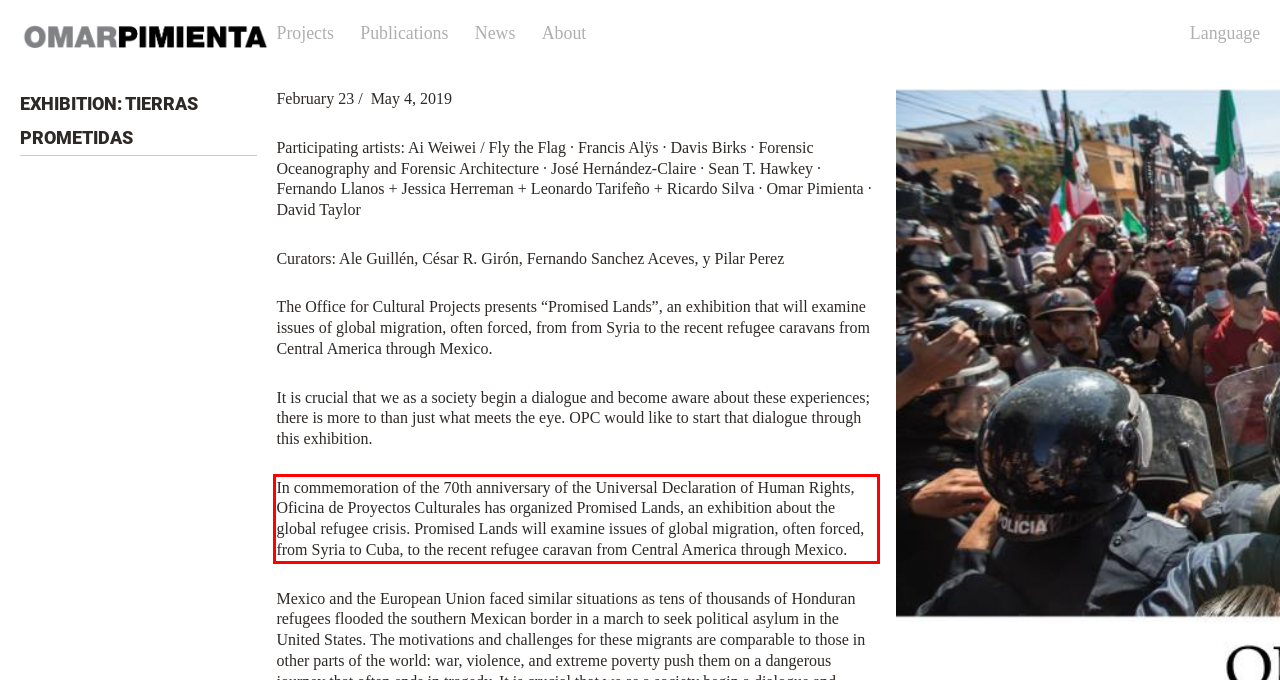The screenshot provided shows a webpage with a red bounding box. Apply OCR to the text within this red bounding box and provide the extracted content.

In commemoration of the 70th anniversary of the Universal Declaration of Human Rights, Oficina de Proyectos Culturales has organized Promised Lands, an exhibition about the global refugee crisis. Promised Lands will examine issues of global migration, often forced, from Syria to Cuba, to the recent refugee caravan from Central America through Mexico.